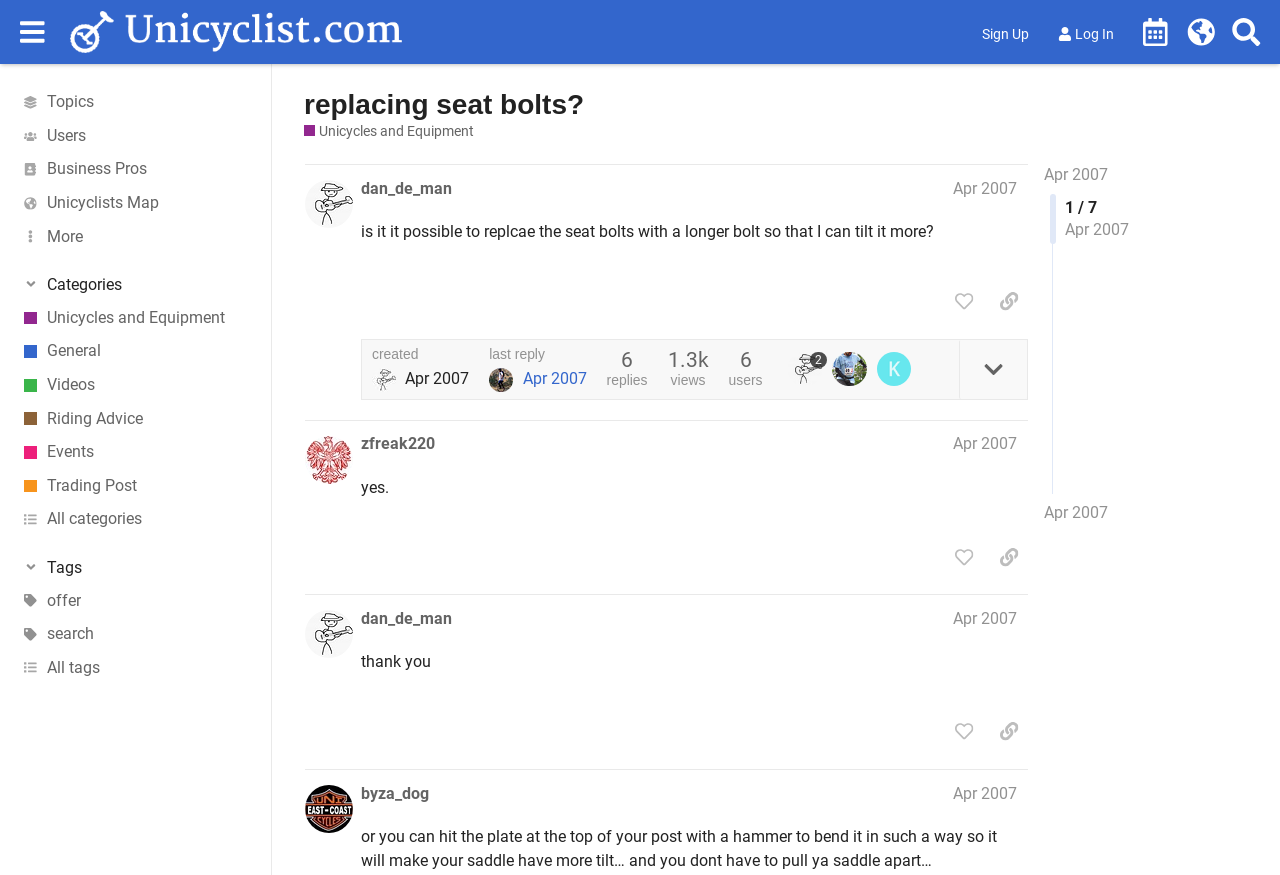Give a concise answer of one word or phrase to the question: 
How many users are involved in the discussion?

6